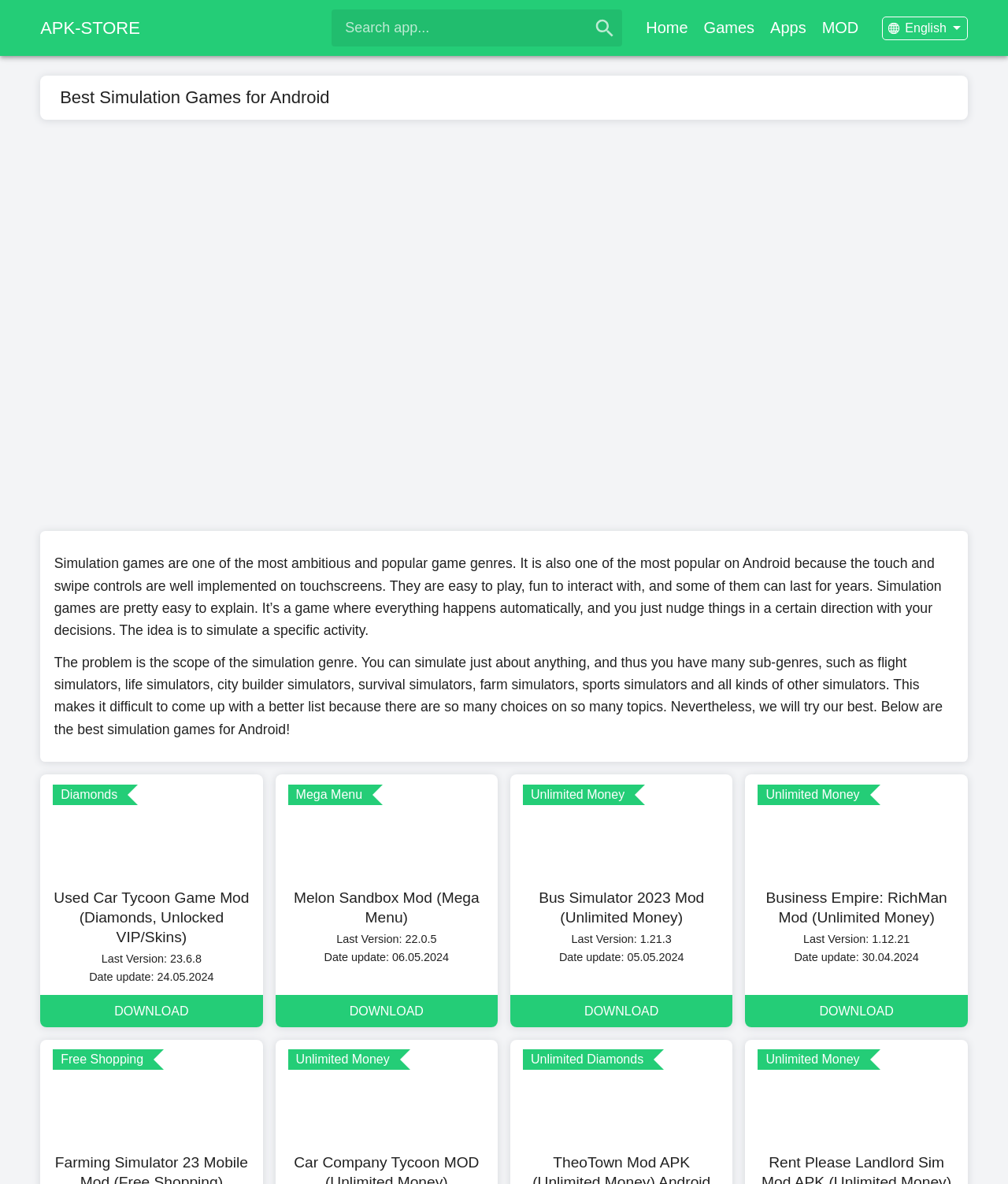Pinpoint the bounding box coordinates of the element you need to click to execute the following instruction: "Go to Games page". The bounding box should be represented by four float numbers between 0 and 1, in the format [left, top, right, bottom].

[0.698, 0.012, 0.748, 0.035]